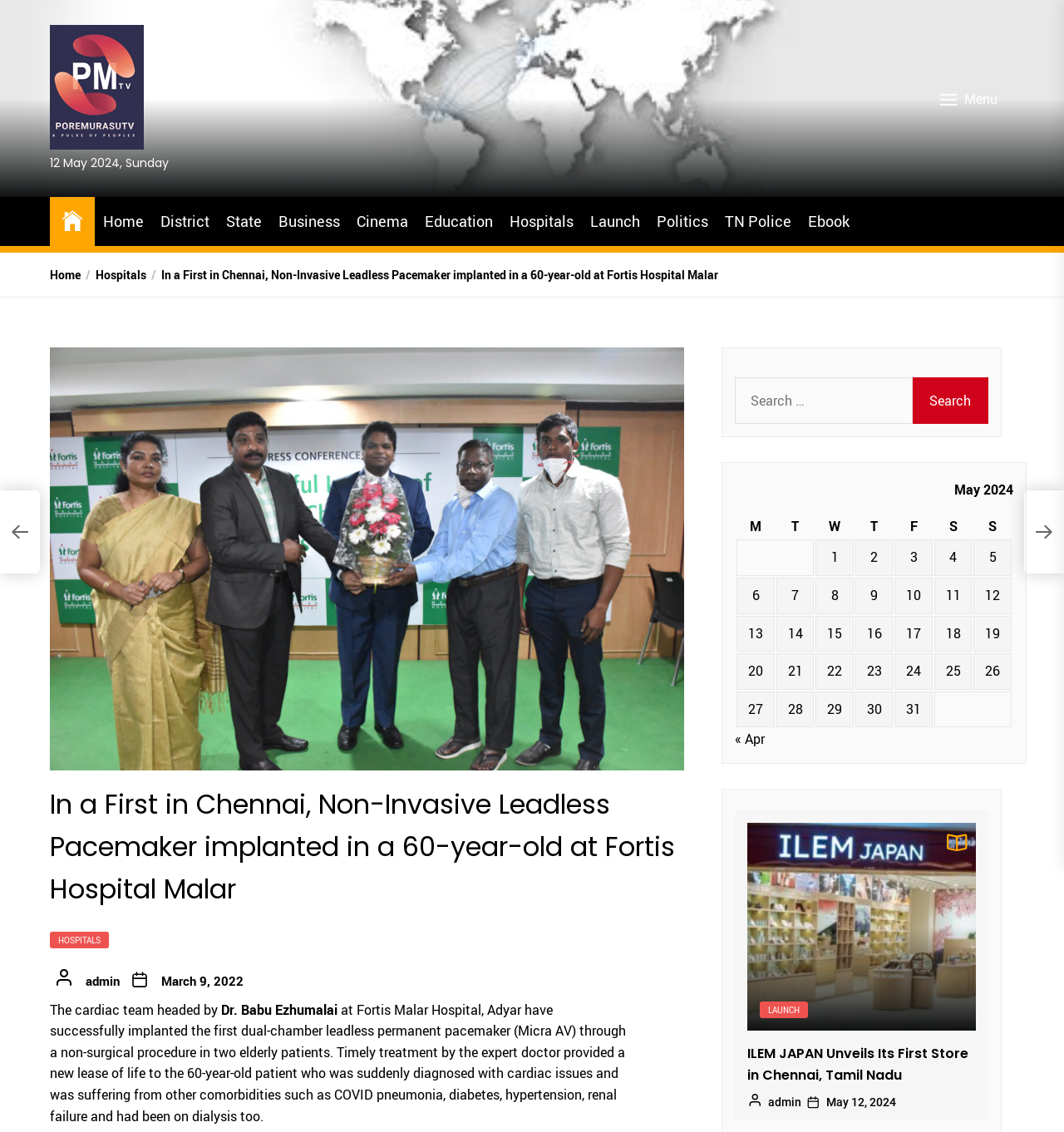Please reply with a single word or brief phrase to the question: 
What is the date of the news article?

12 May 2024